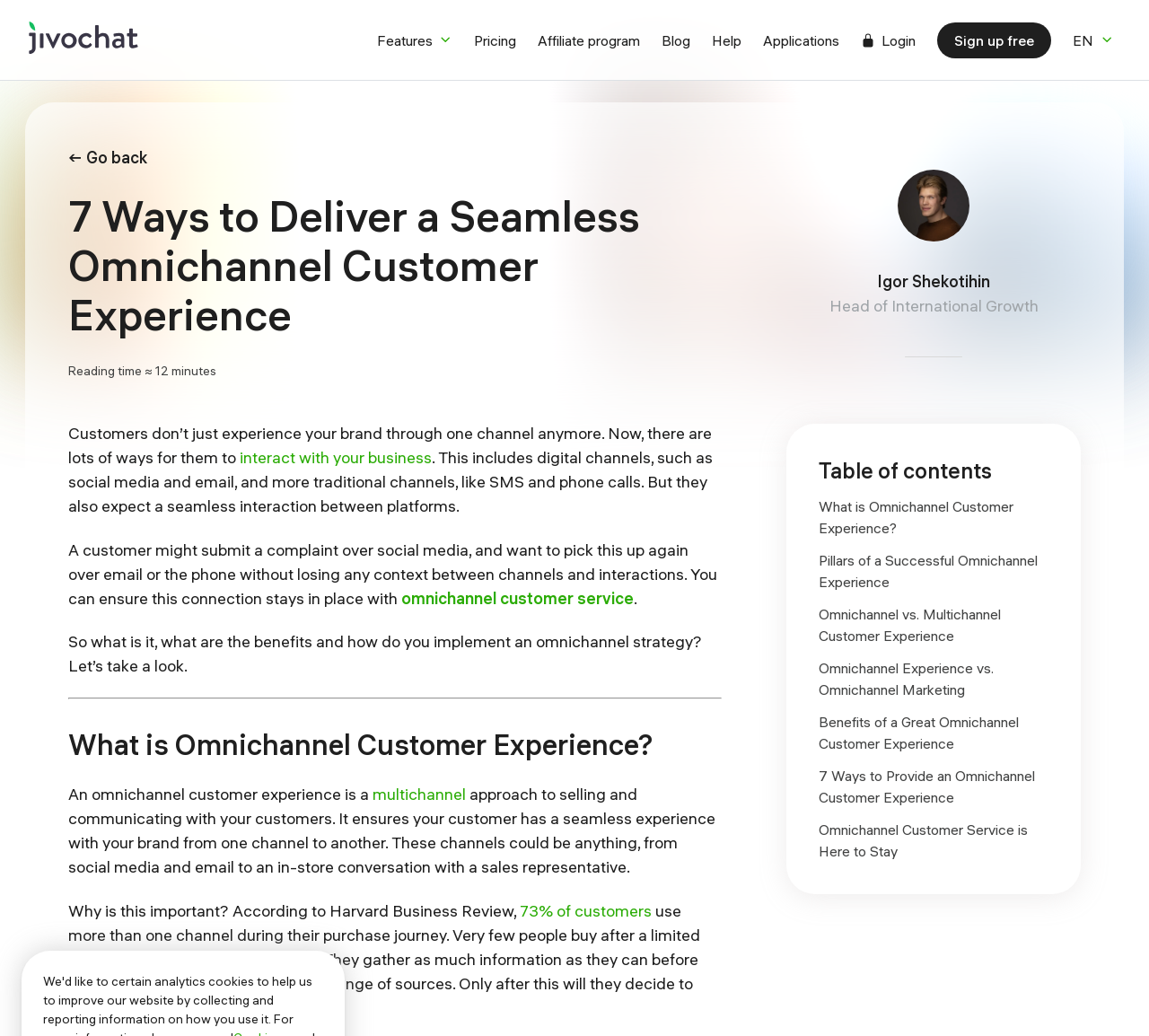Locate the bounding box coordinates of the clickable part needed for the task: "Sign up for free".

[0.816, 0.03, 0.915, 0.047]